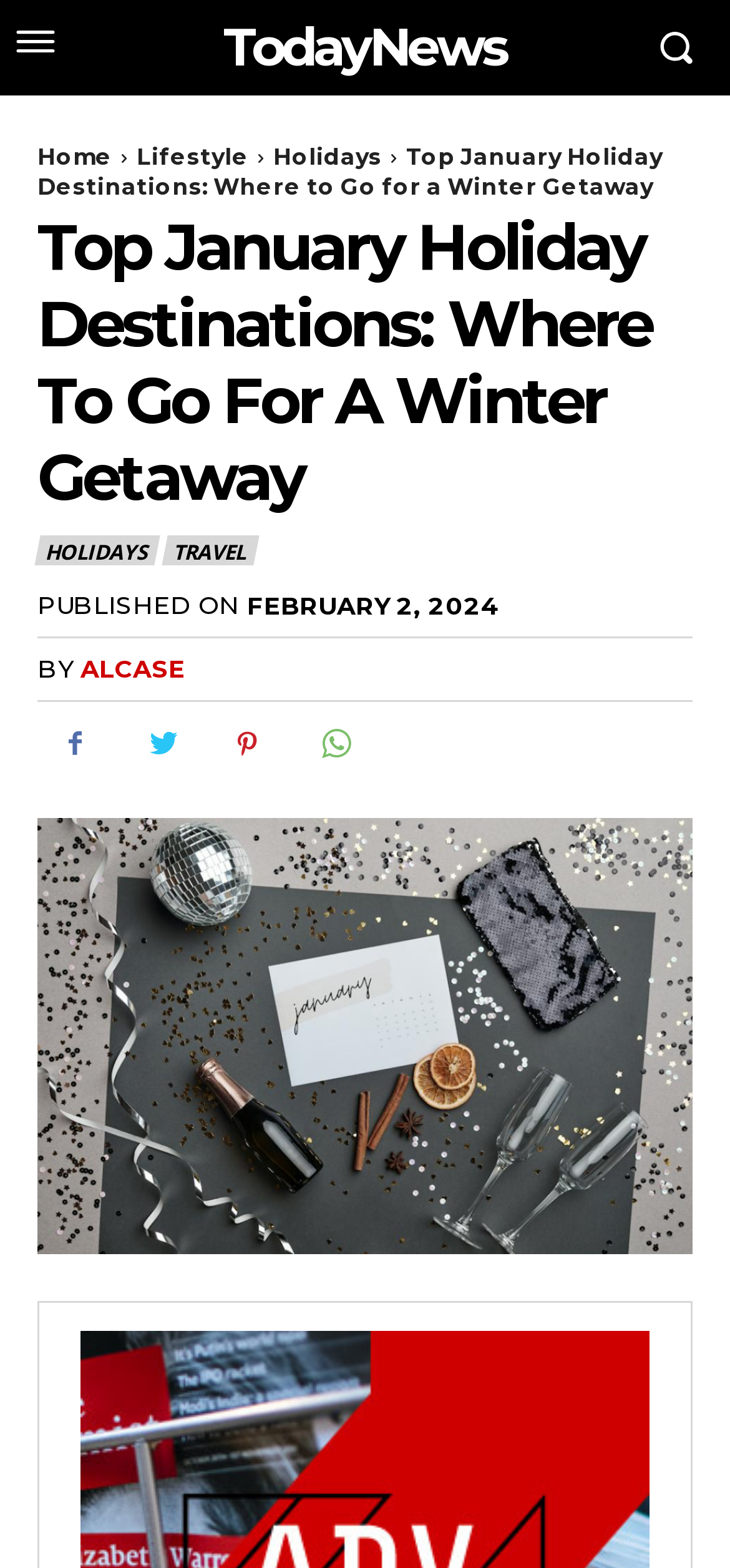Write an extensive caption that covers every aspect of the webpage.

The webpage appears to be an article about top January holiday destinations for a winter getaway. At the top left of the page, there is a small image. Below it, there is a link to "TodayNews" that spans almost the entire width of the page. On the top right, there is another image.

The main content of the page is divided into sections. At the top, there is a navigation menu with links to "Home", "Lifestyle", and "Holidays". Below the navigation menu, there is a heading that reads "Top January Holiday Destinations: Where To Go For A Winter Getaway". This heading is followed by two links, "HOLIDAYS" and "TRAVEL", which are positioned side by side.

Further down, there is a section that displays the publication date, "FEBRUARY 2, 2024", along with the author's name, "ALCASE". Below this section, there are five social media links, represented by icons.

The main article is accompanied by a large image that spans almost the entire width of the page. The image is likely related to the article's content, showcasing a winter getaway destination.